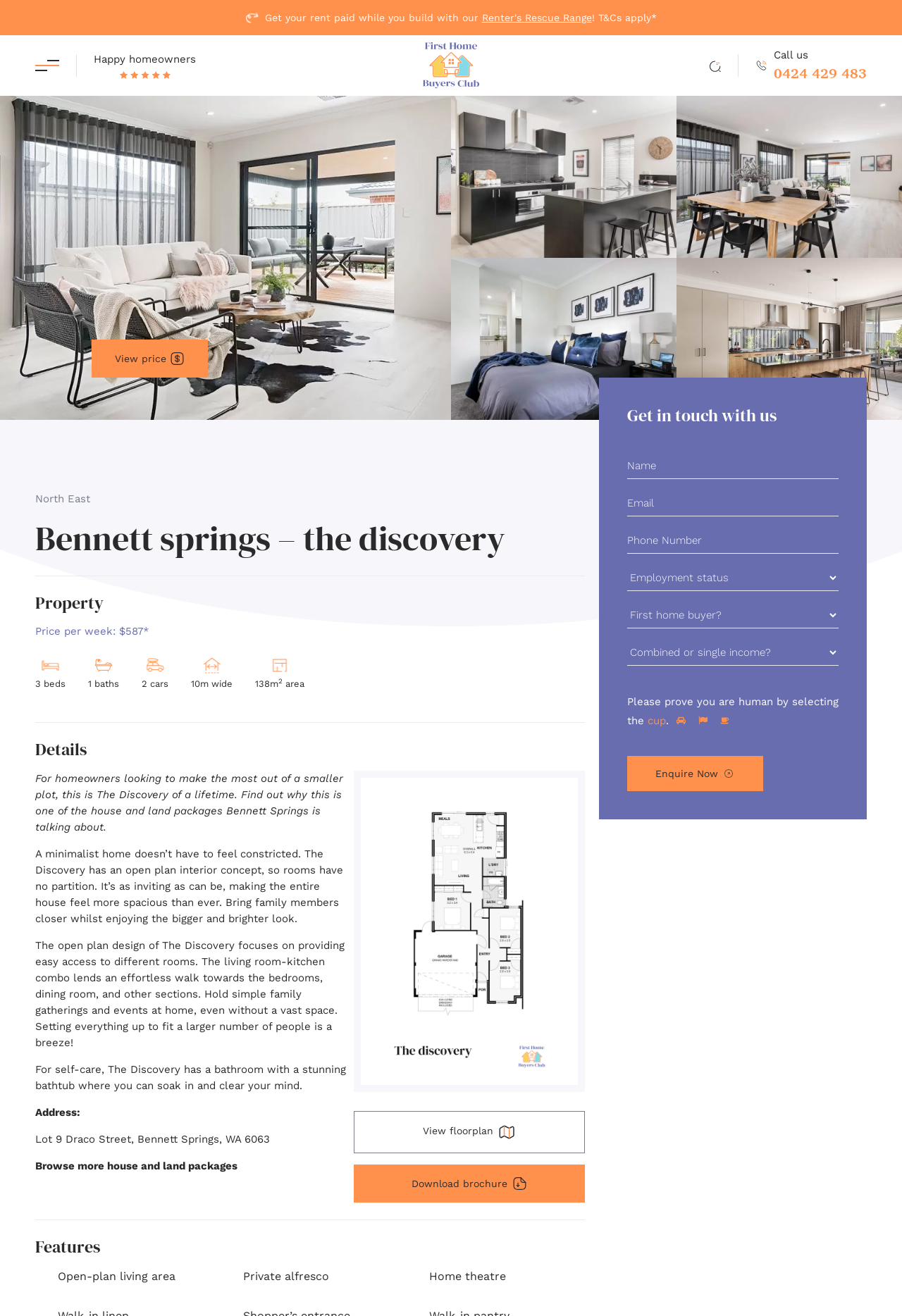Elaborate on the different components and information displayed on the webpage.

This webpage is about a house and land package called "The Discovery" in Bennett Springs. At the top, there is a promotional message "Get your rent paid while you build with our Renter's Rescue Range!" with a link to learn more. Below this, there is a small image and a heading "Bennett Springs – The Discovery" that indicates the location and name of the property.

On the left side, there are several links to view different parts of the house, including the open plan living area, kitchen, dining area, and master bedroom, each with an accompanying image. Below these links, there is a section with details about the property, including the price per week, number of bedrooms and bathrooms, and land size.

The main content of the page is divided into sections, including "Details", "Features", and "Get in touch with us". The "Details" section describes the benefits of the open plan design, the ease of hosting gatherings, and the self-care features of the bathroom. The "Features" section lists the amenities of the property, including an open-plan living area, private alfresco, and home theatre.

On the right side, there is a call-to-action section with a "Call us" button and a phone number, as well as a search bar and a button to browse more house and land packages. At the bottom, there is a contact form with fields for name, email, phone number, and a dropdown menu to select a topic, as well as a captcha to prove you are human.

Throughout the page, there are several images and icons, including a map pin icon, a phone icon, and a brochure icon. The overall layout is organized and easy to navigate, with clear headings and concise text.